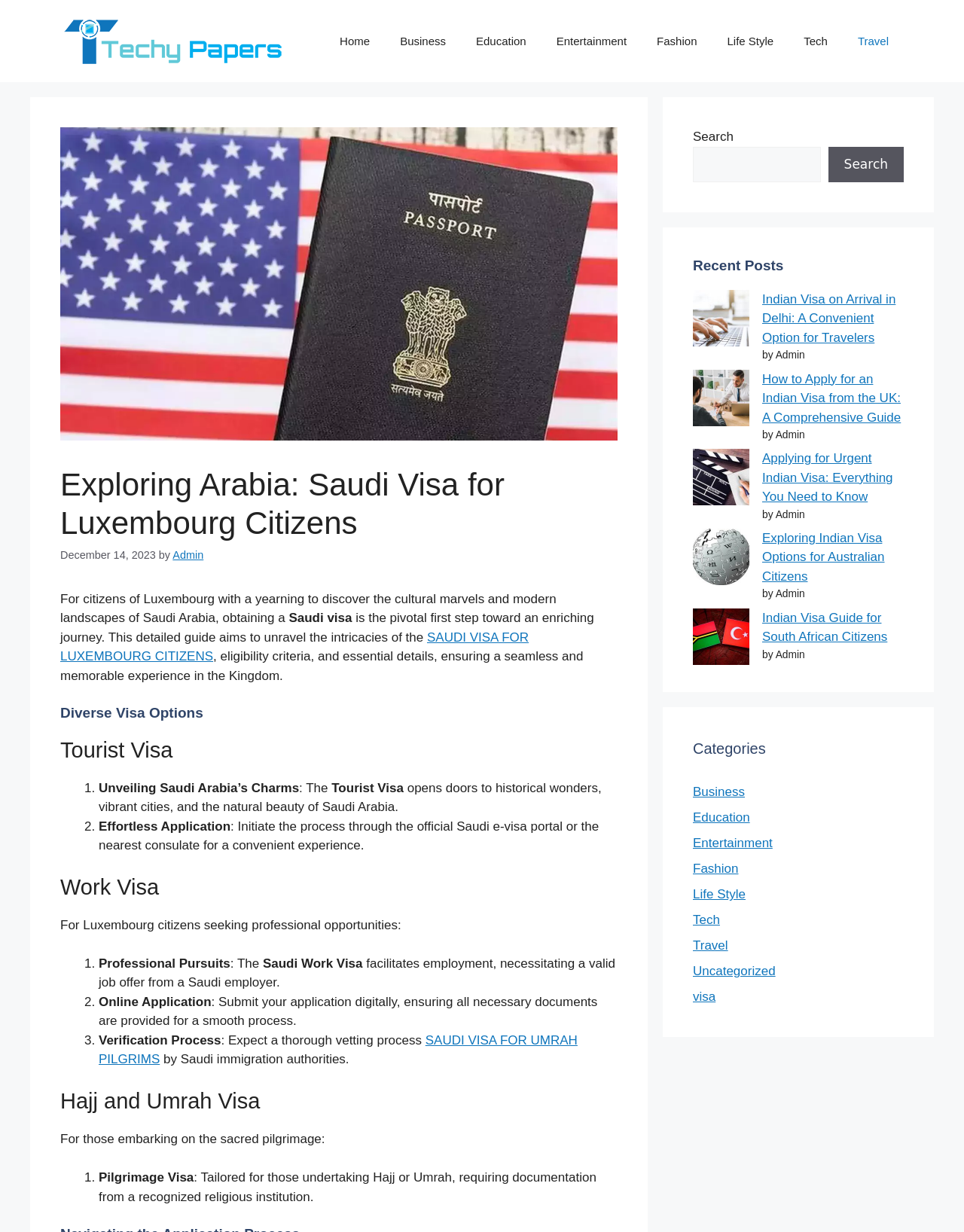How many categories are listed on the webpage?
From the details in the image, answer the question comprehensively.

Upon examining the webpage content, I counted the number of categories listed and found that there are 9 categories: Business, Education, Entertainment, Fashion, Life Style, Tech, Travel, Uncategorized, and visa. These categories are listed in a separate section on the webpage.